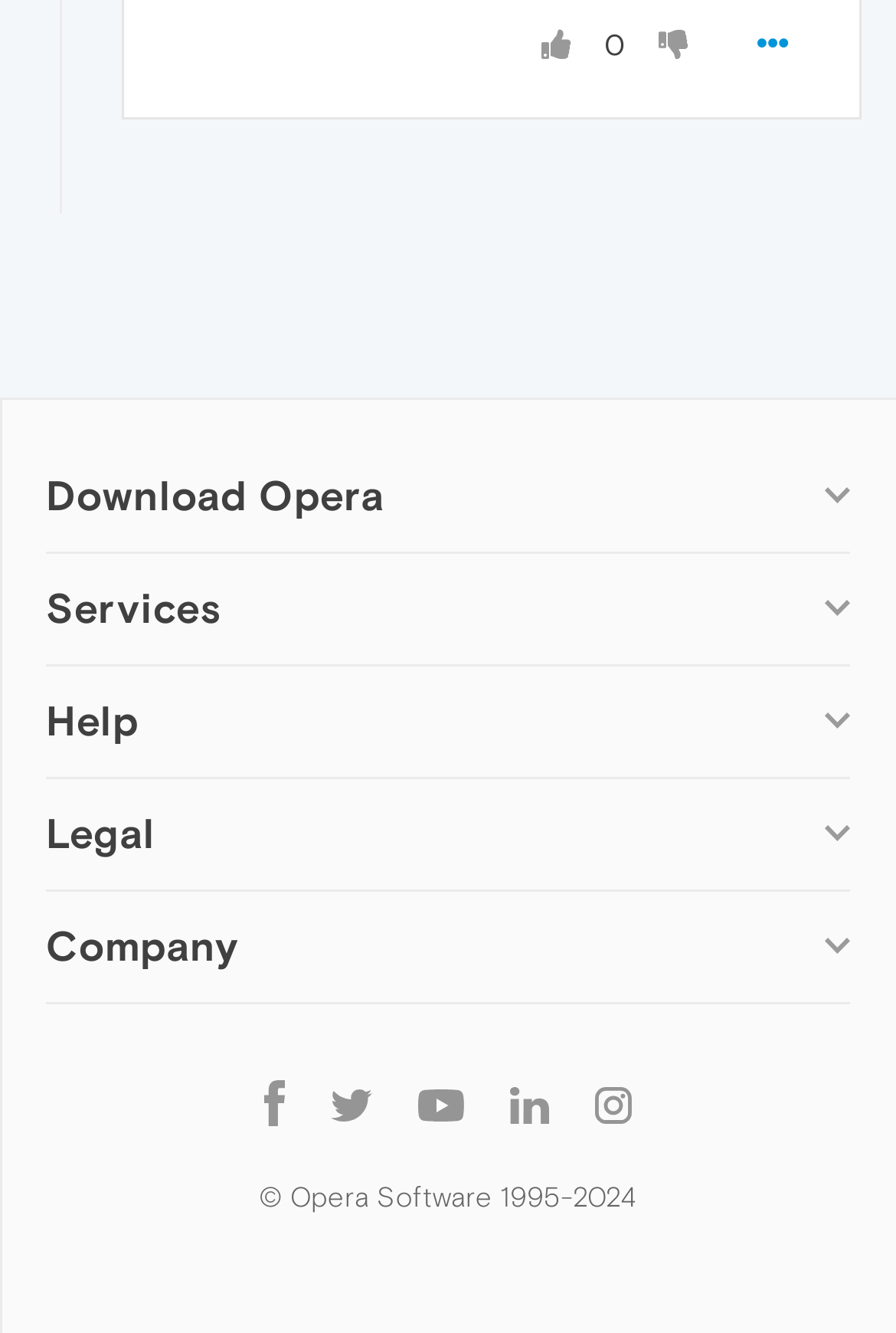How many categories of links are there on the webpage?
Answer the question with as much detail as possible.

There are 4 categories of links on the webpage: Computer browsers, Mobile browsers, Services, and Help, each with its own set of links.